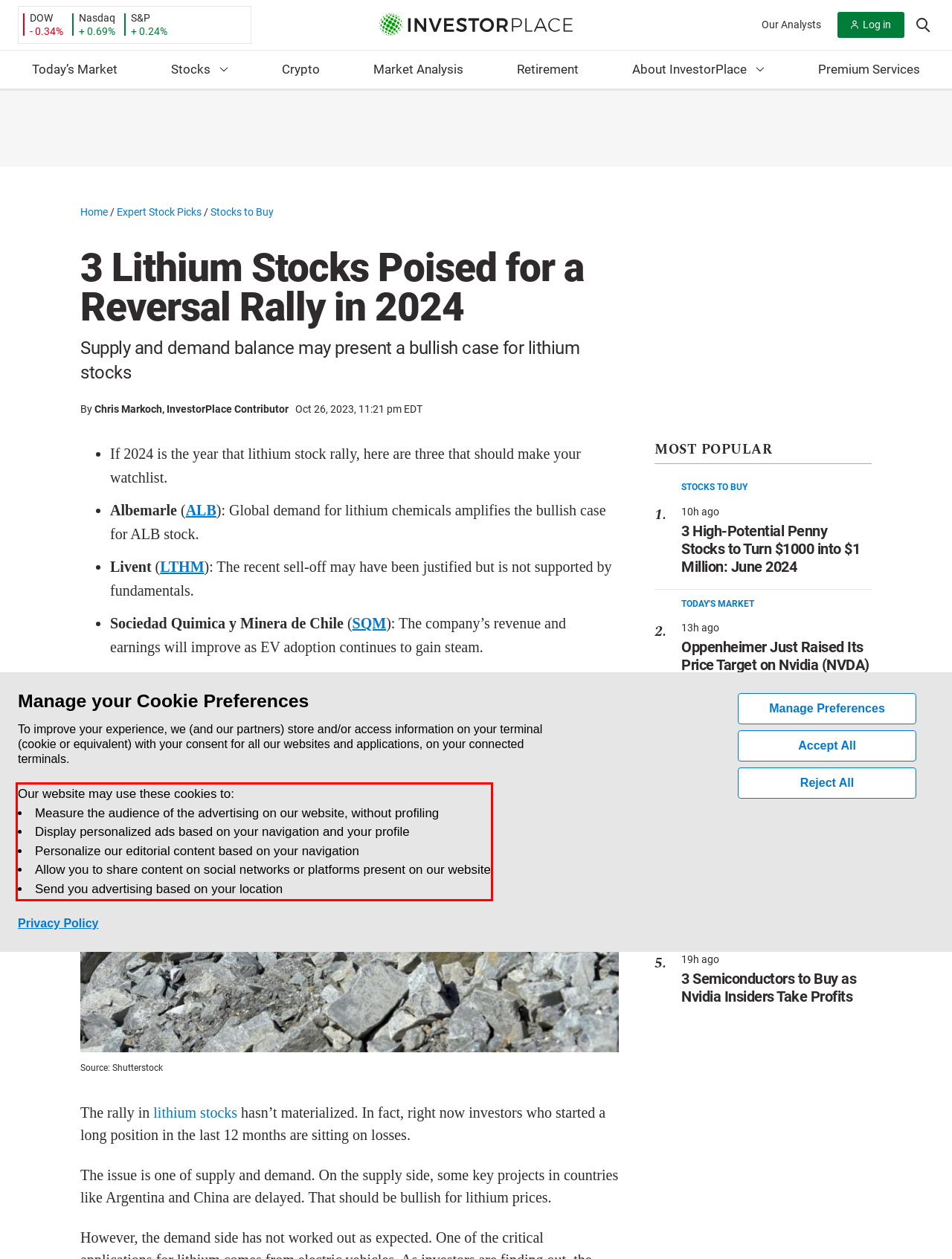Please identify and extract the text content from the UI element encased in a red bounding box on the provided webpage screenshot.

Our website may use these cookies to: Measure the audience of the advertising on our website, without profiling Display personalized ads based on your navigation and your profile Personalize our editorial content based on your navigation Allow you to share content on social networks or platforms present on our website Send you advertising based on your location